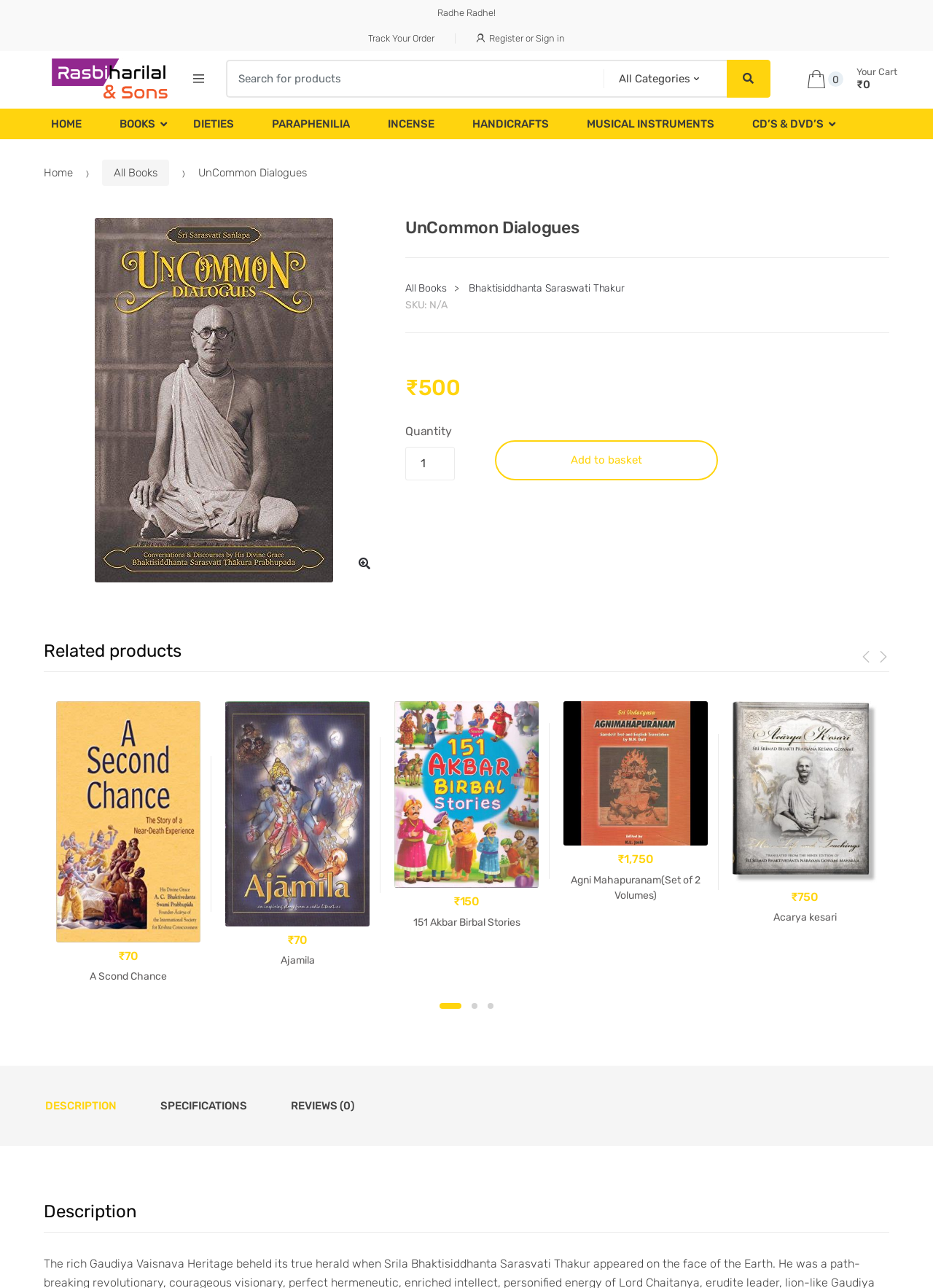Find the bounding box coordinates of the clickable area required to complete the following action: "View cart".

[0.865, 0.051, 0.965, 0.071]